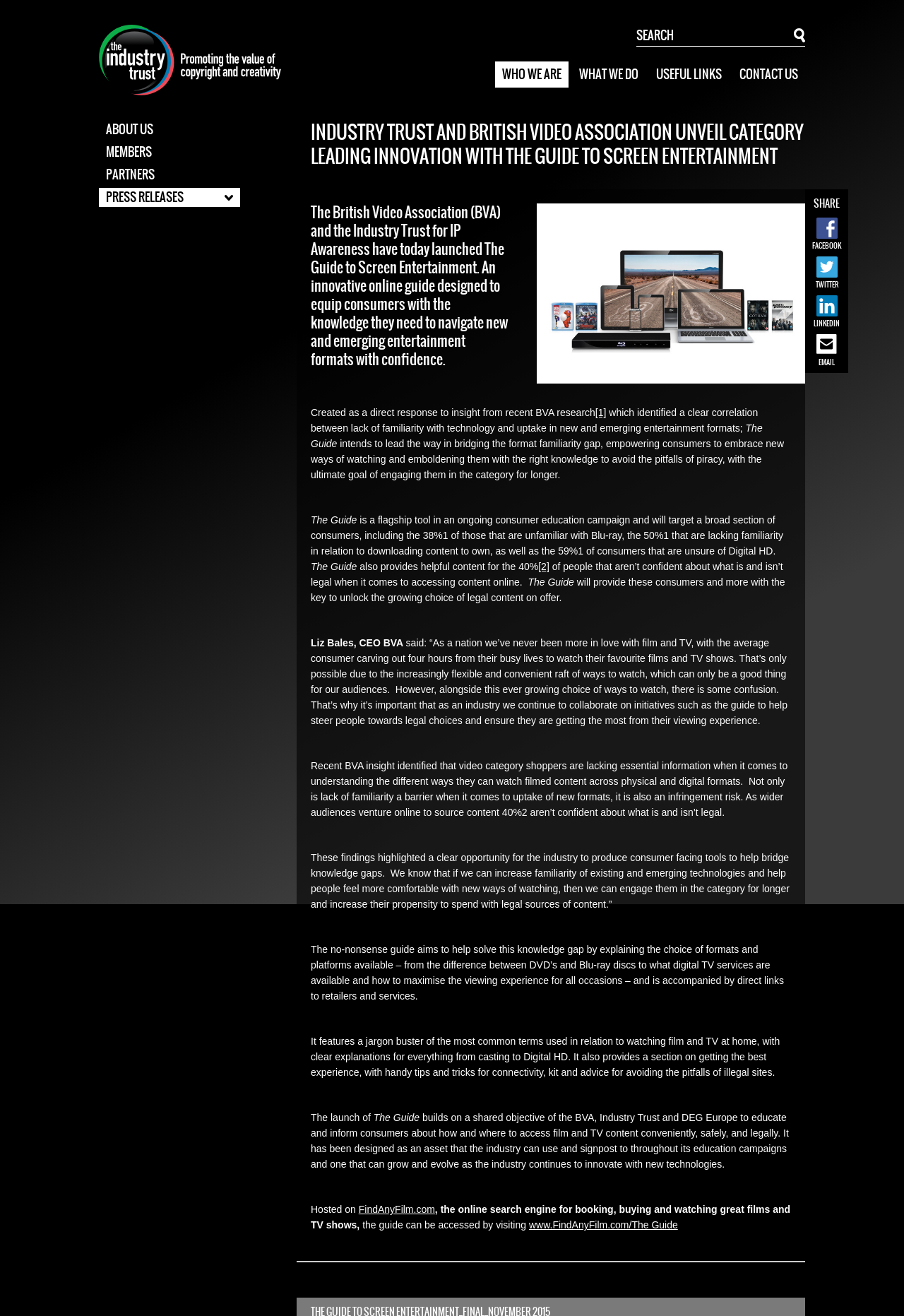Determine the main headline of the webpage and provide its text.

INDUSTRY TRUST AND BRITISH VIDEO ASSOCIATION UNVEIL CATEGORY LEADING INNOVATION WITH THE GUIDE TO SCREEN ENTERTAINMENT